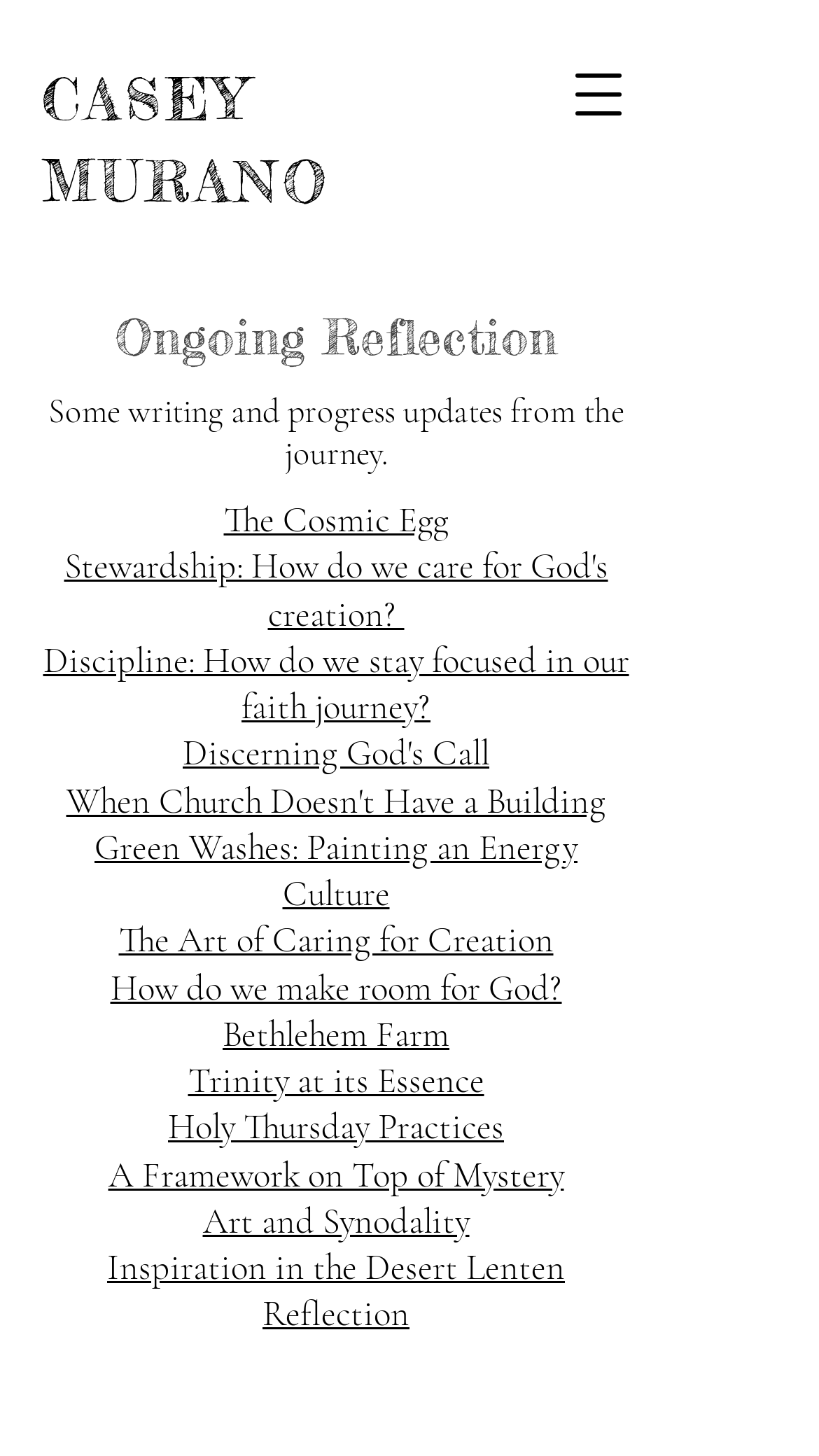Locate the coordinates of the bounding box for the clickable region that fulfills this instruction: "Explore 'Discipline: How do we stay focused in our faith journey?'".

[0.053, 0.435, 0.768, 0.501]